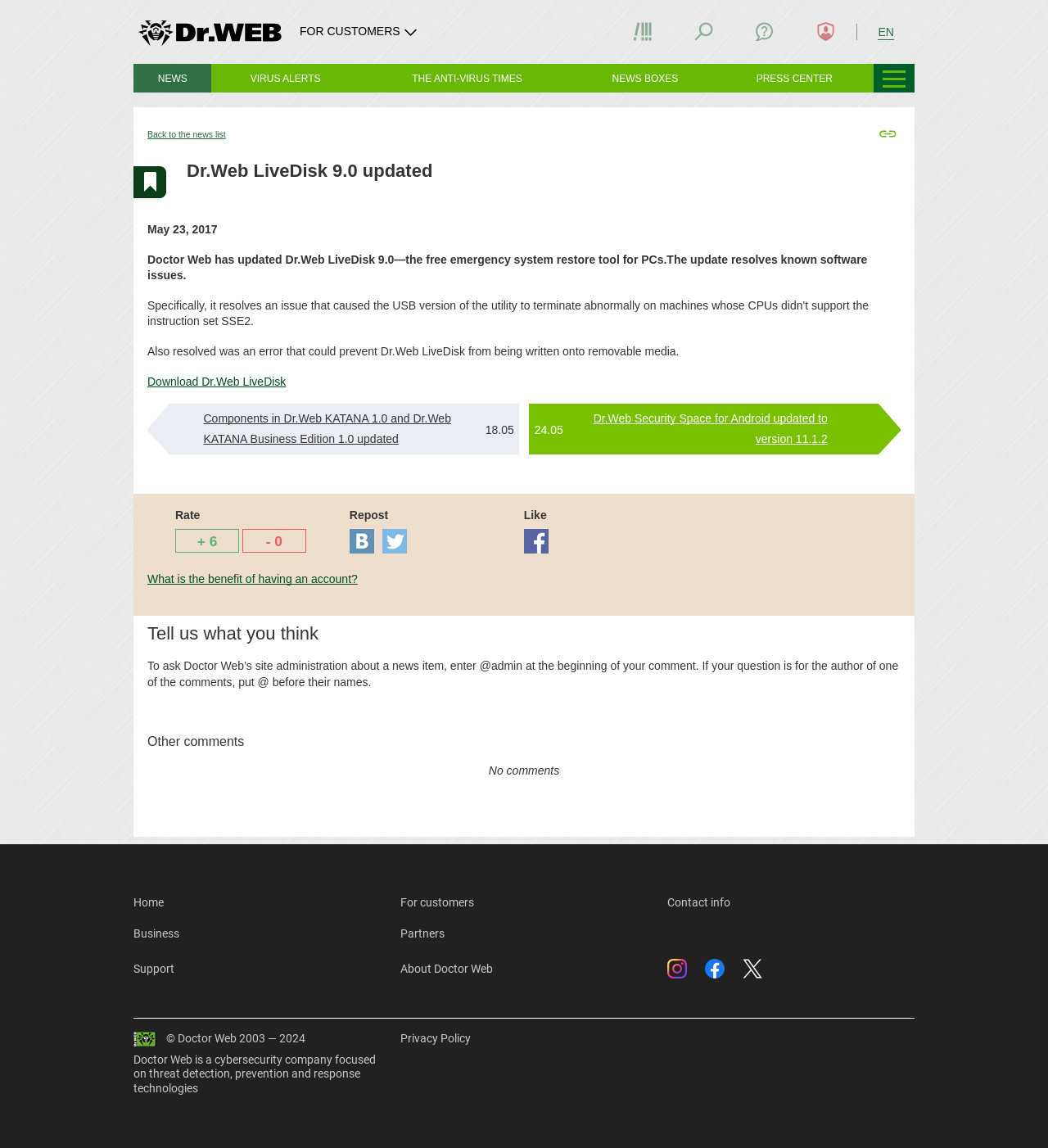Predict the bounding box coordinates of the area that should be clicked to accomplish the following instruction: "Click the 'EN' link". The bounding box coordinates should consist of four float numbers between 0 and 1, i.e., [left, top, right, bottom].

[0.833, 0.015, 0.858, 0.04]